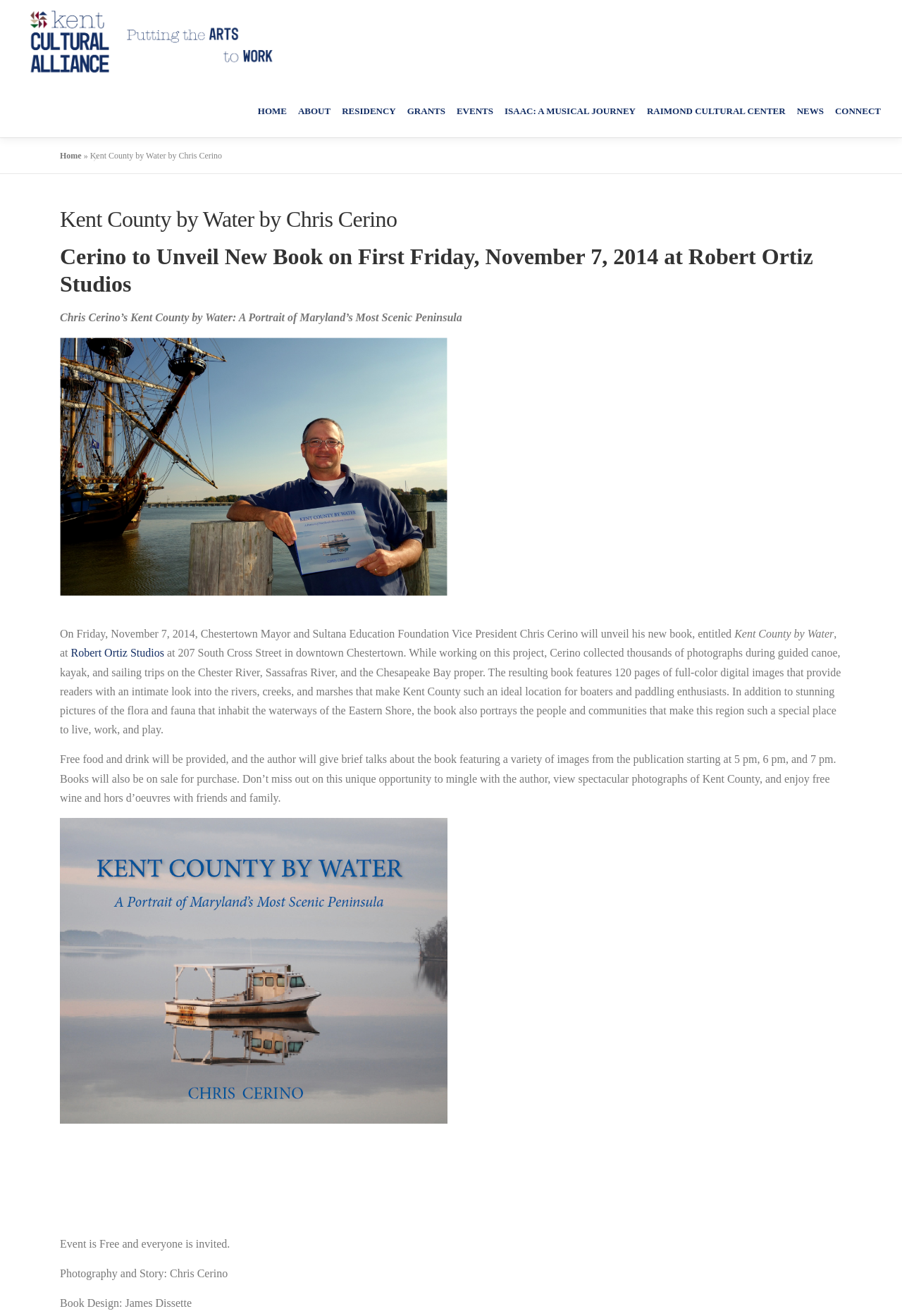Please use the details from the image to answer the following question comprehensively:
What is being provided for free at the book unveiling event?

I found the answer by reading the text on the webpage, specifically the sentence 'Free food and drink will be provided' which indicates that food and drink are being provided for free at the book unveiling event.